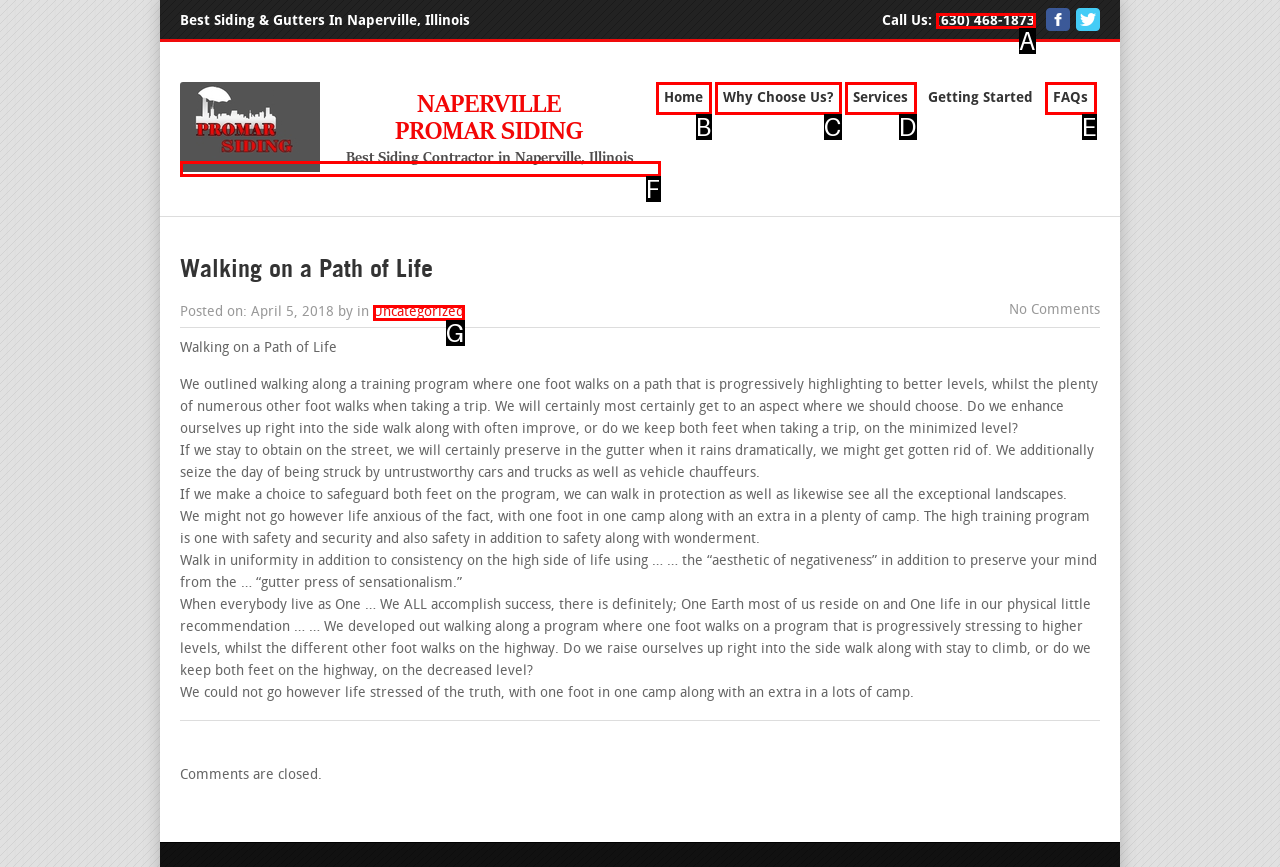Choose the HTML element that best fits the given description: Services. Answer by stating the letter of the option.

D